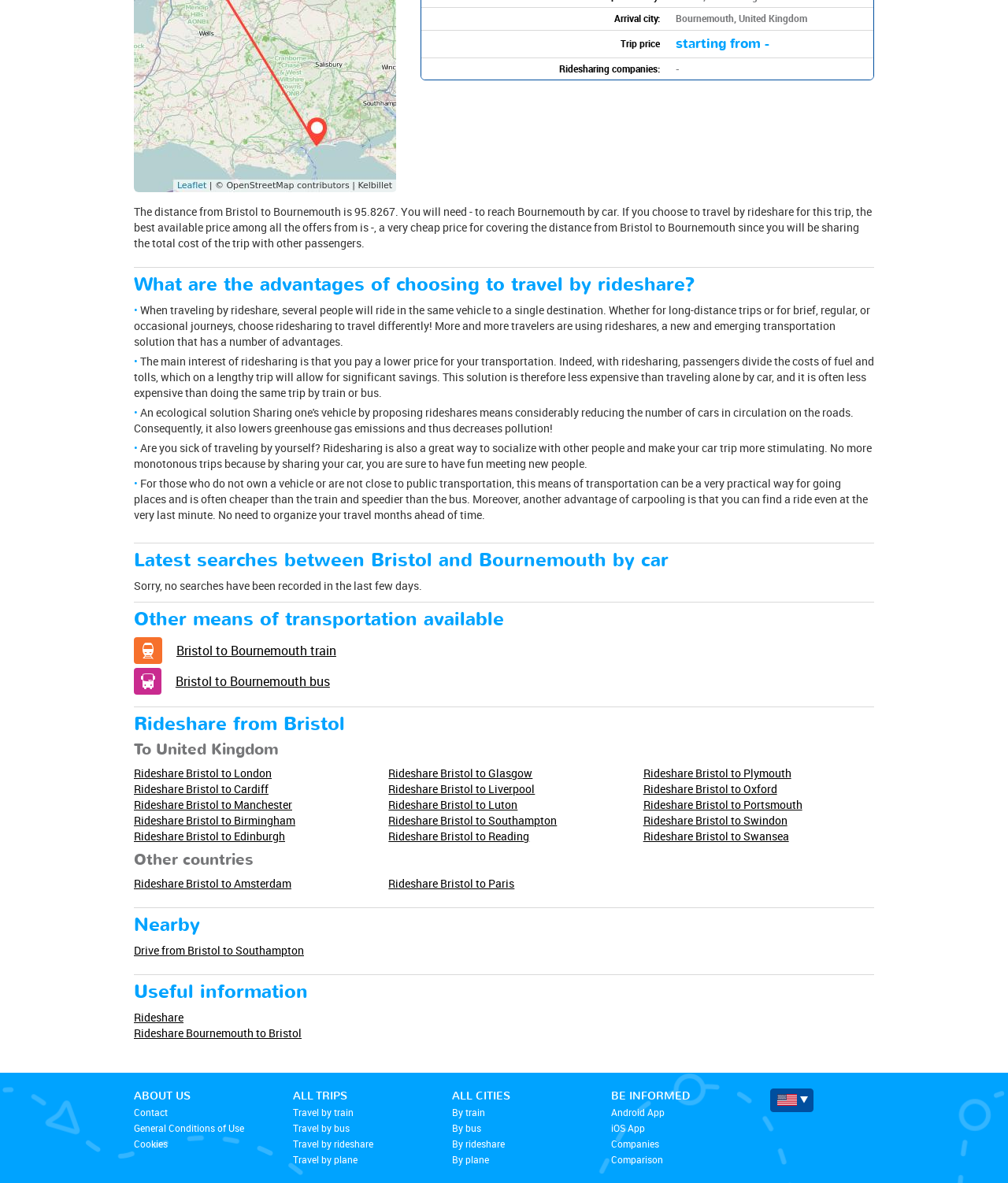Please identify the bounding box coordinates of the region to click in order to complete the given instruction: "Choose to travel by train". The coordinates should be four float numbers between 0 and 1, i.e., [left, top, right, bottom].

[0.291, 0.935, 0.351, 0.946]